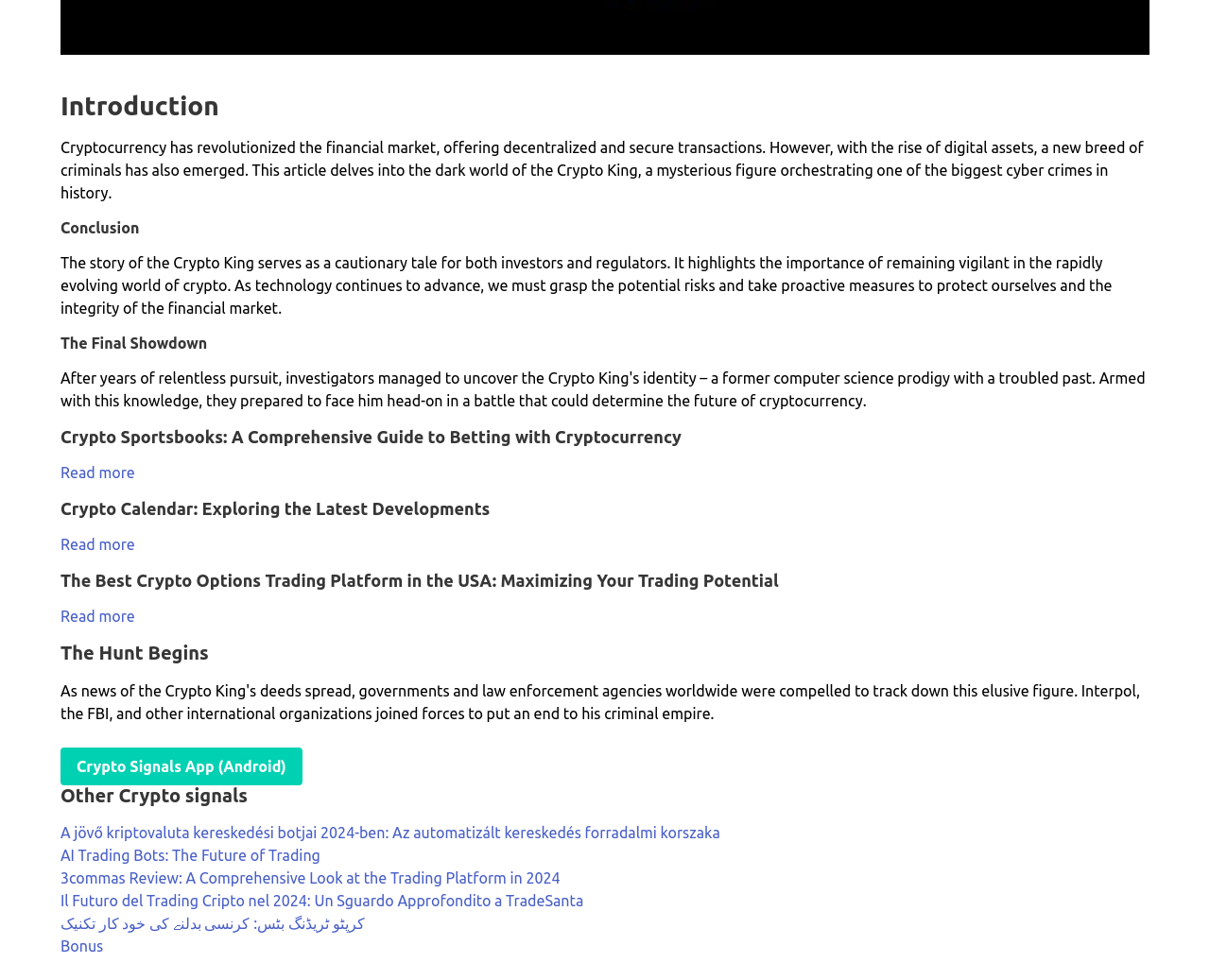Provide the bounding box coordinates for the UI element described in this sentence: "Bonus". The coordinates should be four float values between 0 and 1, i.e., [left, top, right, bottom].

[0.05, 0.957, 0.085, 0.974]